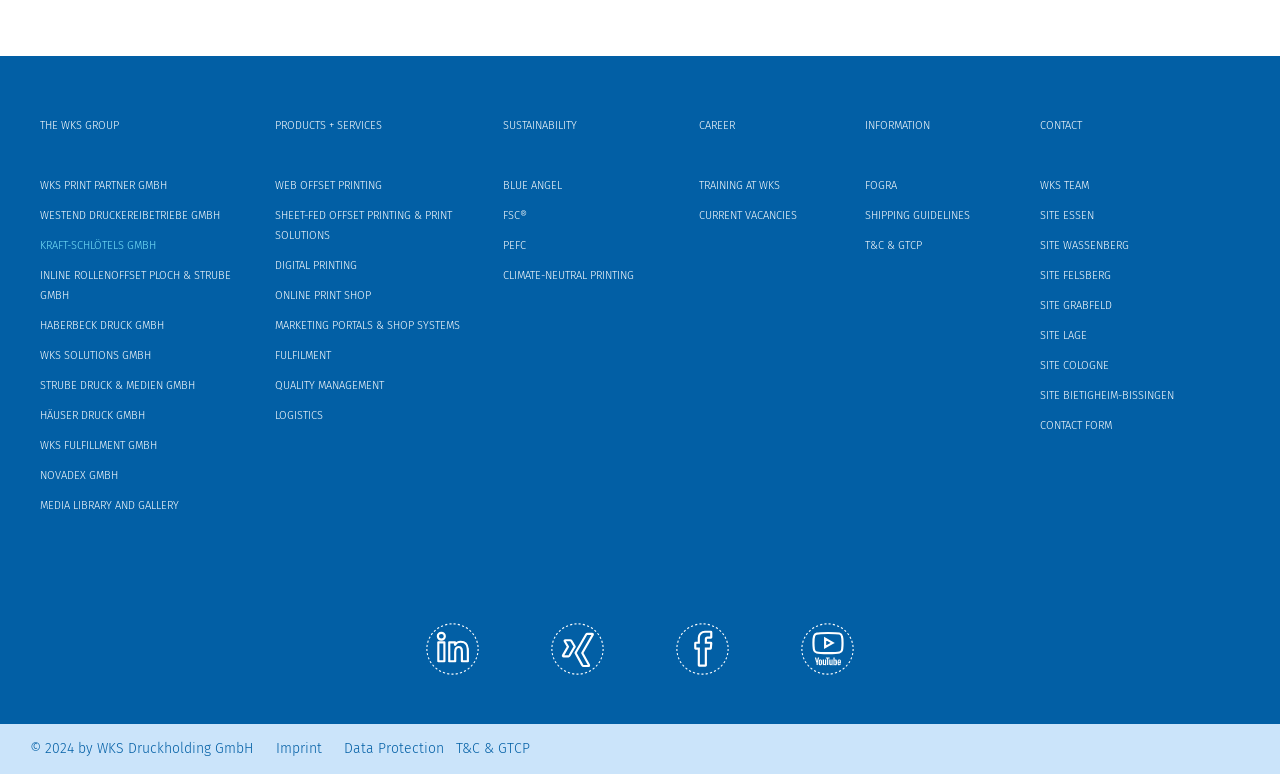What is the last link in the 'INFORMATION' section?
Based on the image content, provide your answer in one word or a short phrase.

T&C & GTCP